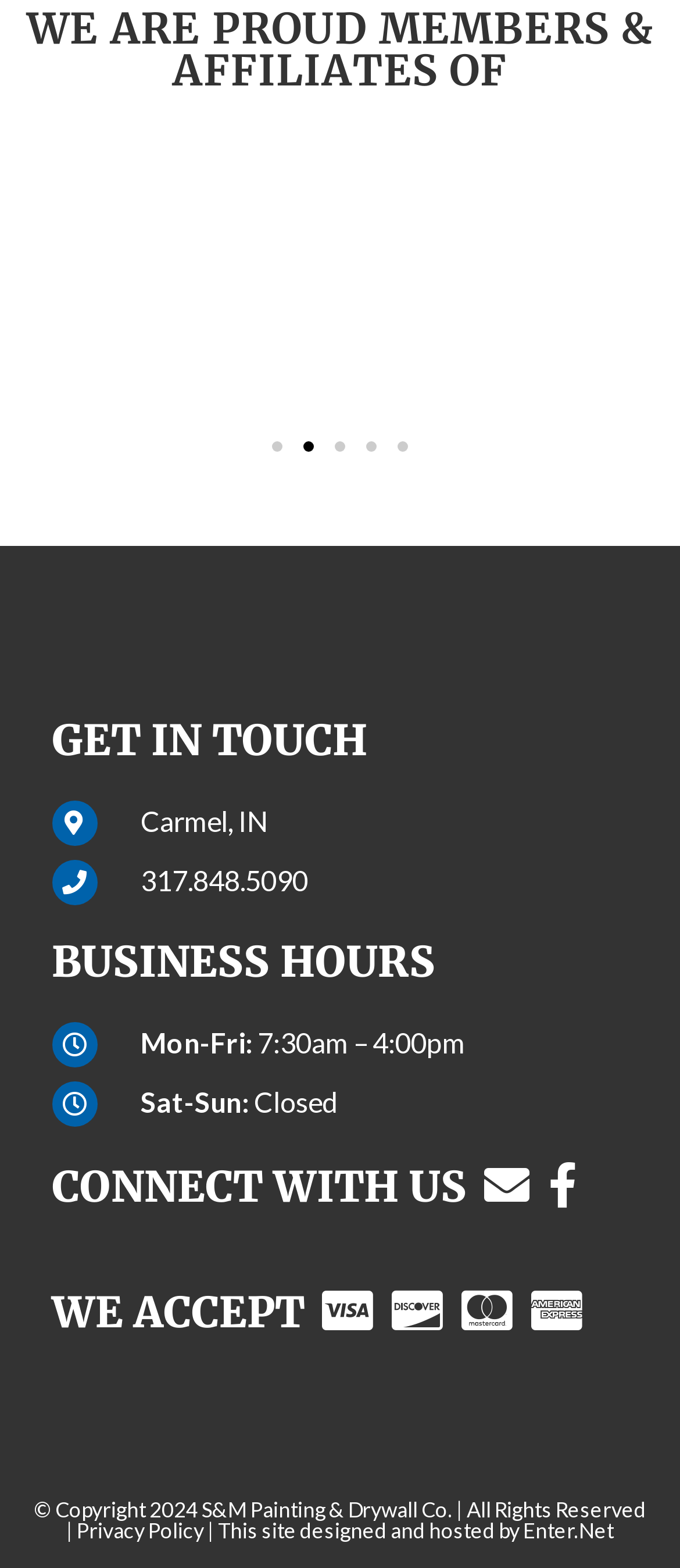Using the element description Privacy Policy, predict the bounding box coordinates for the UI element. Provide the coordinates in (top-left x, top-left y, bottom-right x, bottom-right y) format with values ranging from 0 to 1.

[0.113, 0.968, 0.3, 0.985]